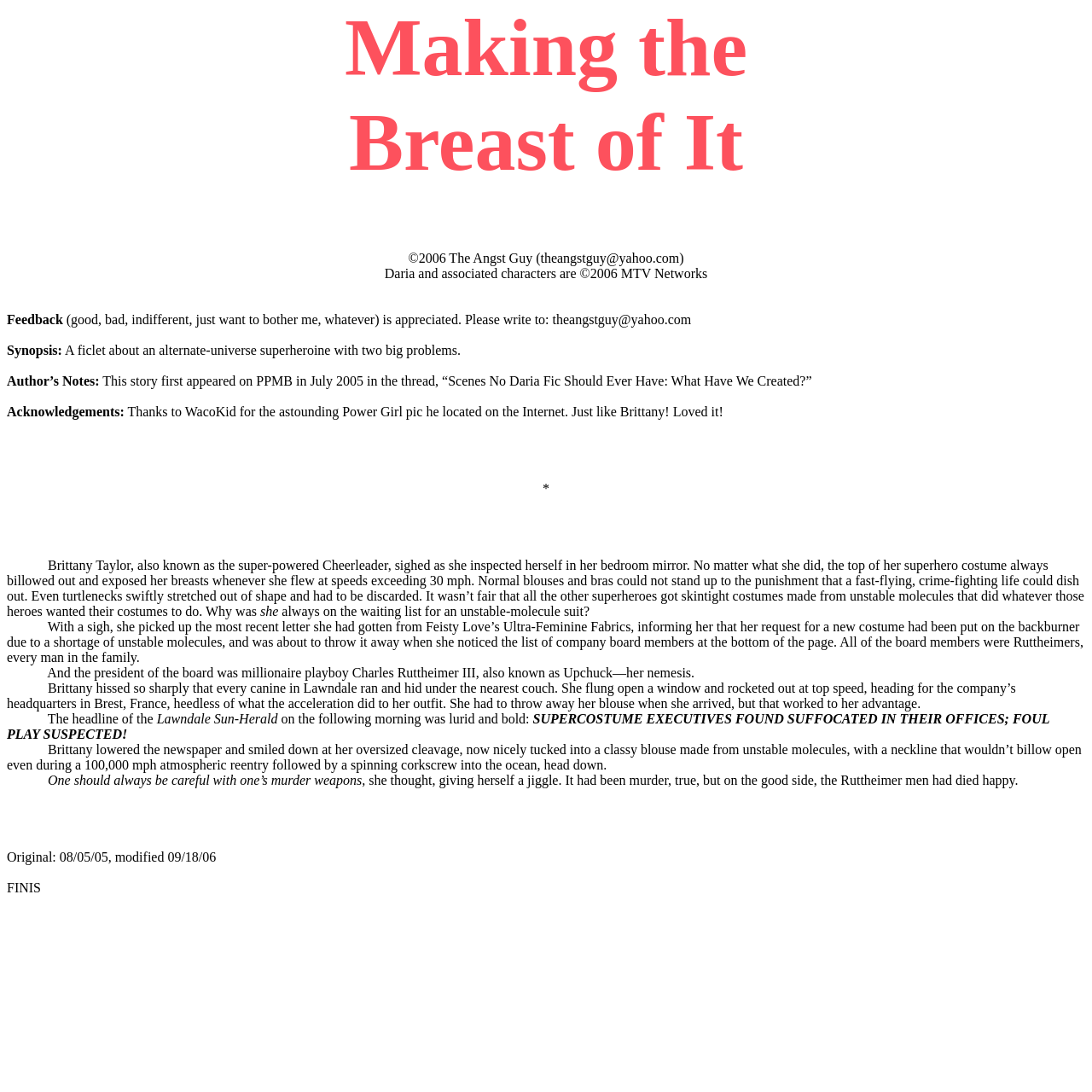Detail the various sections and features of the webpage.

The webpage is about a fictional story titled "Making the Breast of It". At the top, there is a copyright notice and a statement about the ownership of the character Daria. Below this, there is a section for feedback, where the author invites readers to provide comments and suggestions.

The main content of the webpage is a short story about a superheroine named Brittany Taylor, also known as the Cheerleader. The story begins with Brittany struggling with her superhero costume, which always exposes her breasts when she flies at high speeds. She is frustrated that she cannot get a costume made from unstable molecules like other superheroes.

The story then takes a dramatic turn as Brittany discovers that the company responsible for making superhero costumes is run by her nemesis, Charles Ruttheimer III, also known as Upchuck. She decides to take matters into her own hands and flies to the company's headquarters in France, where she confronts the executives and ultimately kills them.

The rest of the story follows Brittany's actions after the murder, including her satisfaction with her new costume made from unstable molecules and her reflection on the events that transpired. The story concludes with a humorous tone, implying that Brittany is pleased with herself and the outcome of her actions.

At the bottom of the webpage, there are additional sections, including acknowledgments, where the author thanks someone for providing a picture, and a note about the original publication date of the story. The webpage ends with the word "FINIS", indicating the conclusion of the story.